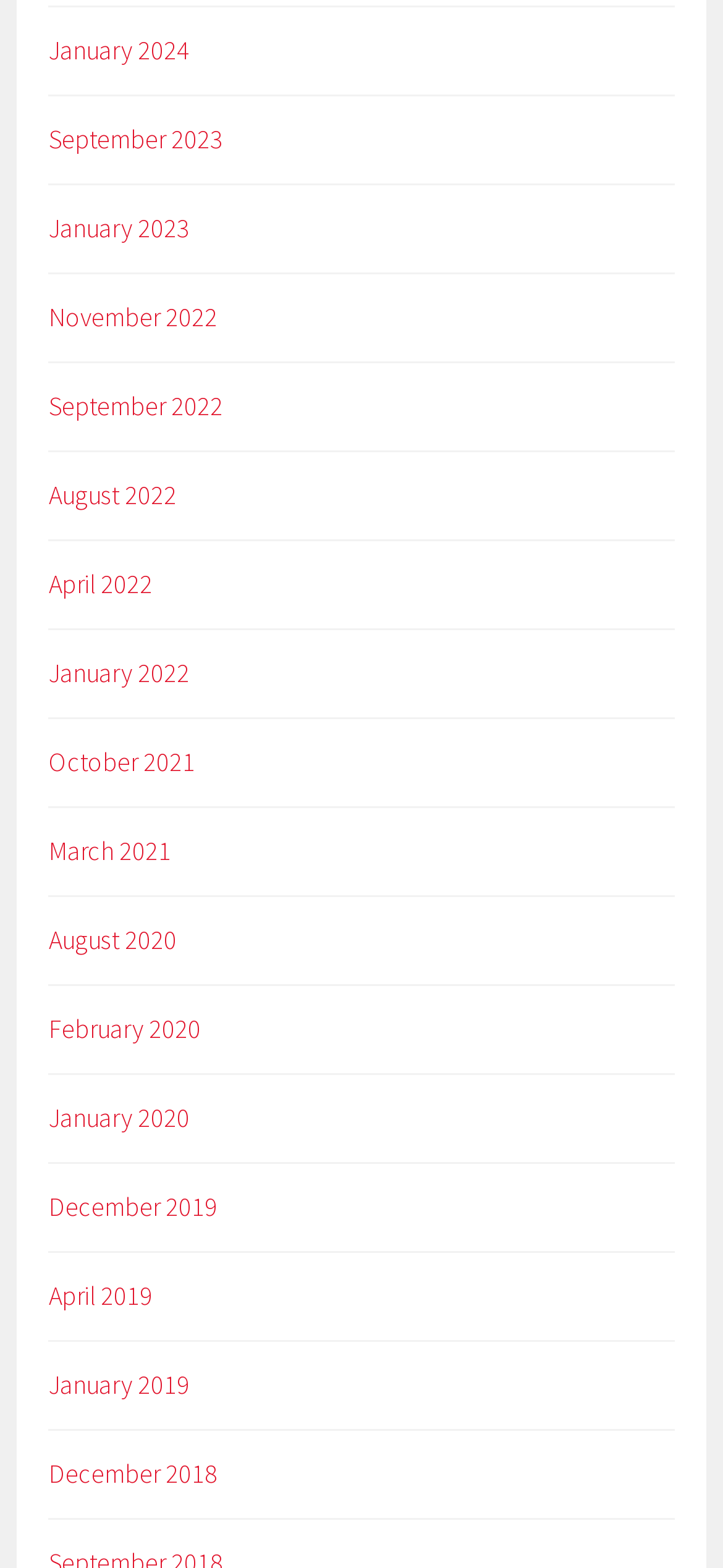Are there any links available for the year 2021?
Look at the screenshot and respond with one word or a short phrase.

Yes